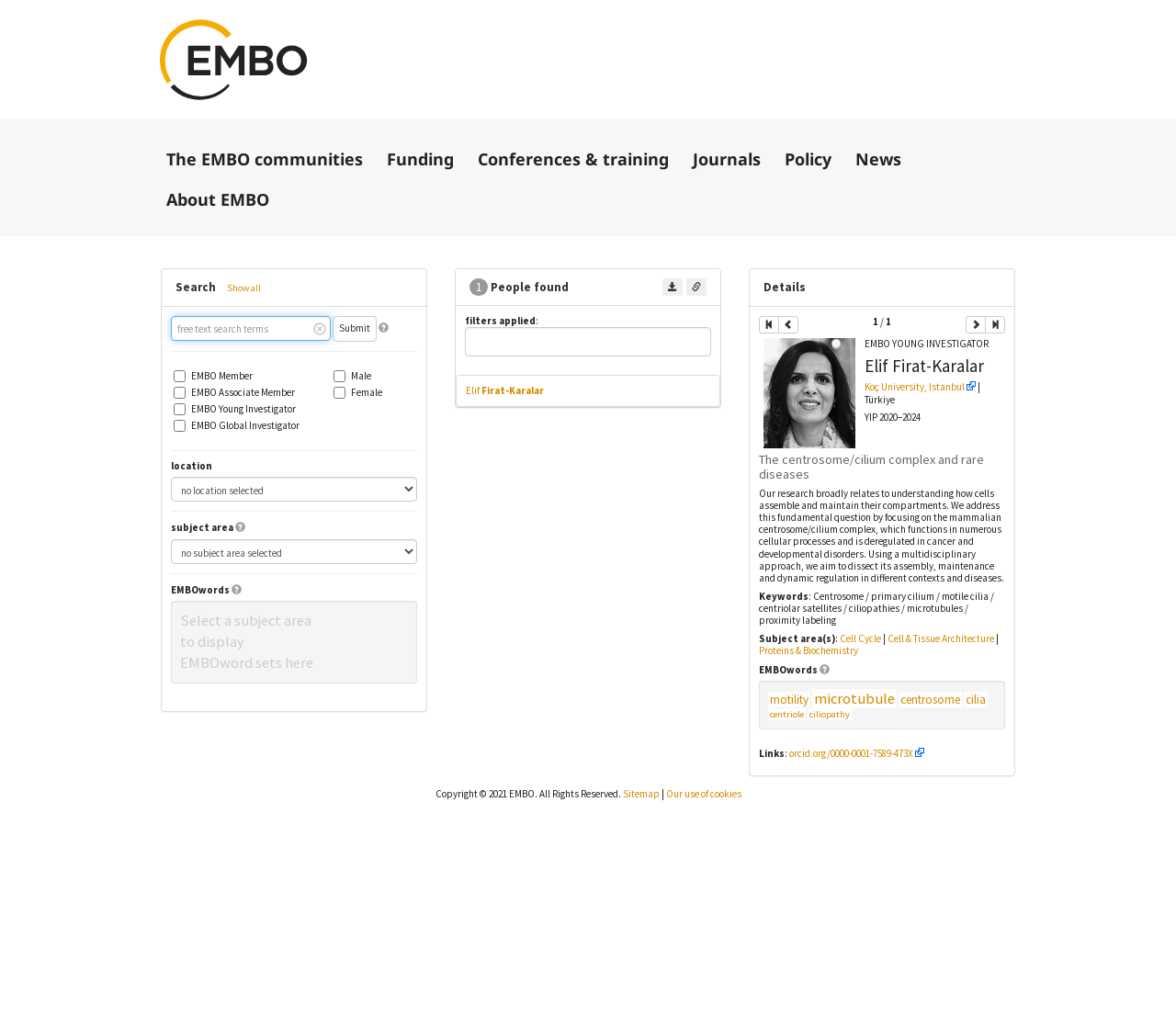What is the institution affiliated with Elif Firat-Karalar?
Kindly answer the question with as much detail as you can.

Elif Firat-Karalar is affiliated with Koç University, Istanbul, as indicated by the link element with this text. This is likely their current or past institutional affiliation.